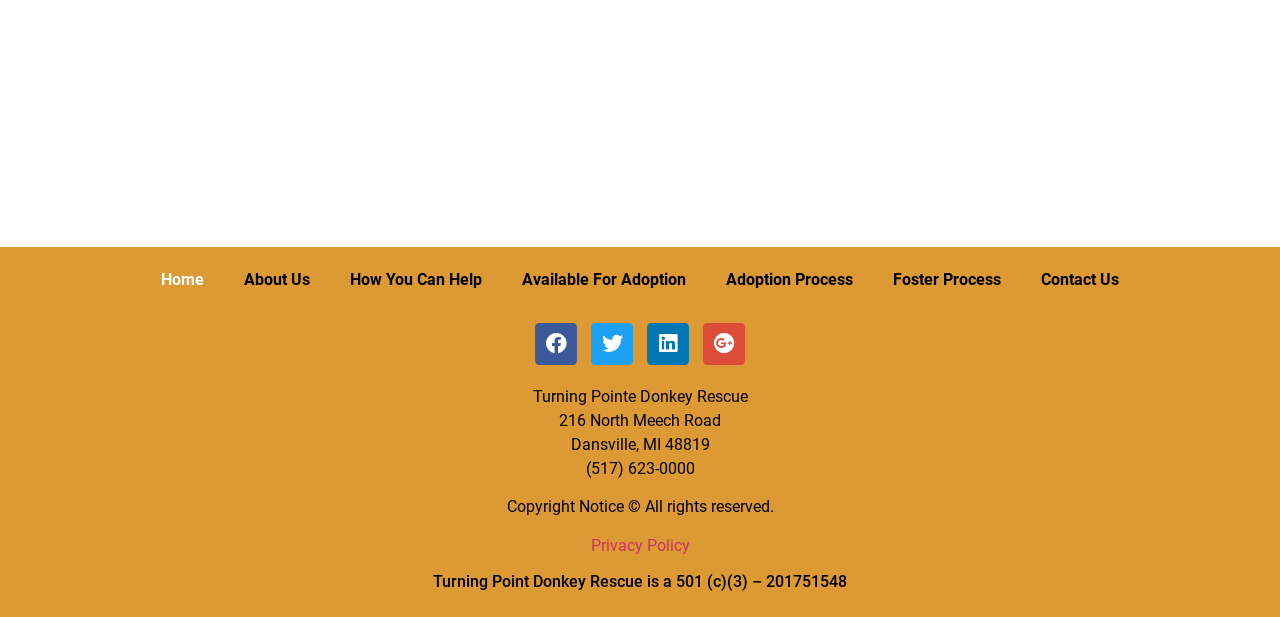Determine the bounding box for the HTML element described here: "Available For Adoption". The coordinates should be given as [left, top, right, bottom] with each number being a float between 0 and 1.

[0.392, 0.416, 0.552, 0.491]